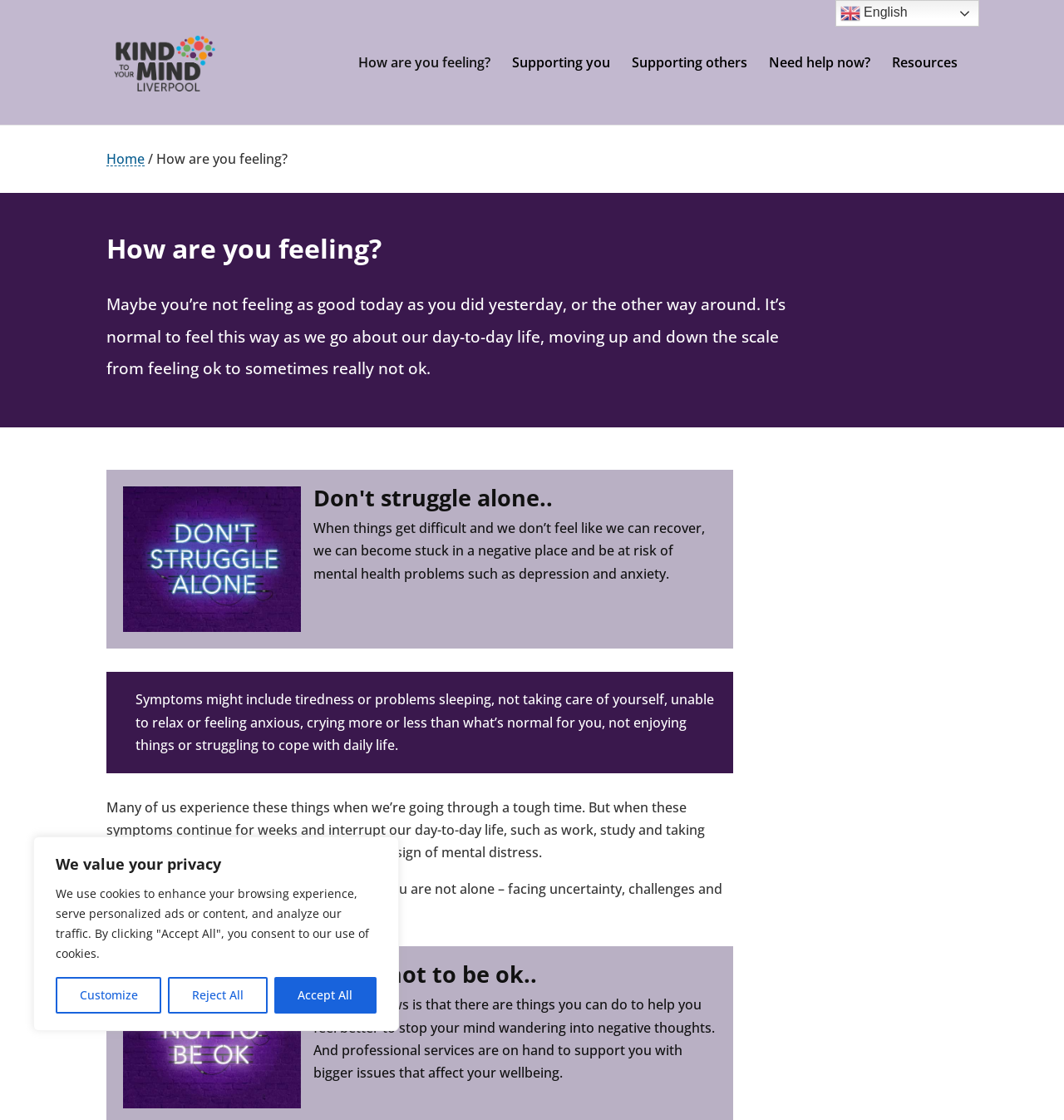Provide the bounding box coordinates of the HTML element described by the text: "Email Us". The coordinates should be in the format [left, top, right, bottom] with values between 0 and 1.

None